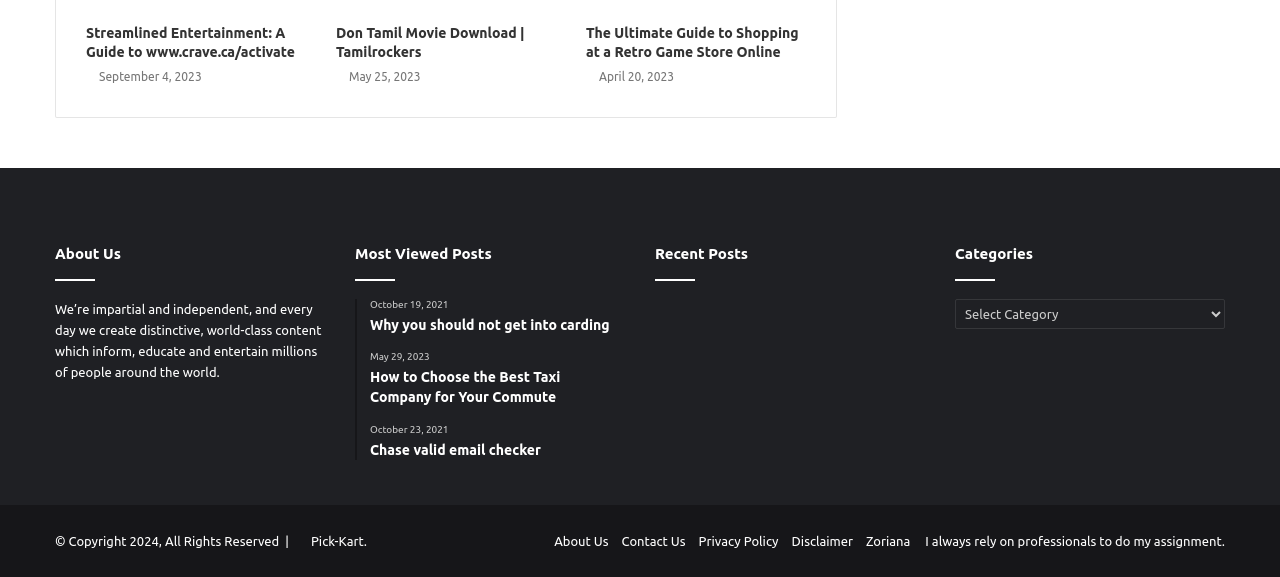Please determine the bounding box coordinates of the section I need to click to accomplish this instruction: "select a category from the dropdown menu".

[0.746, 0.518, 0.957, 0.57]